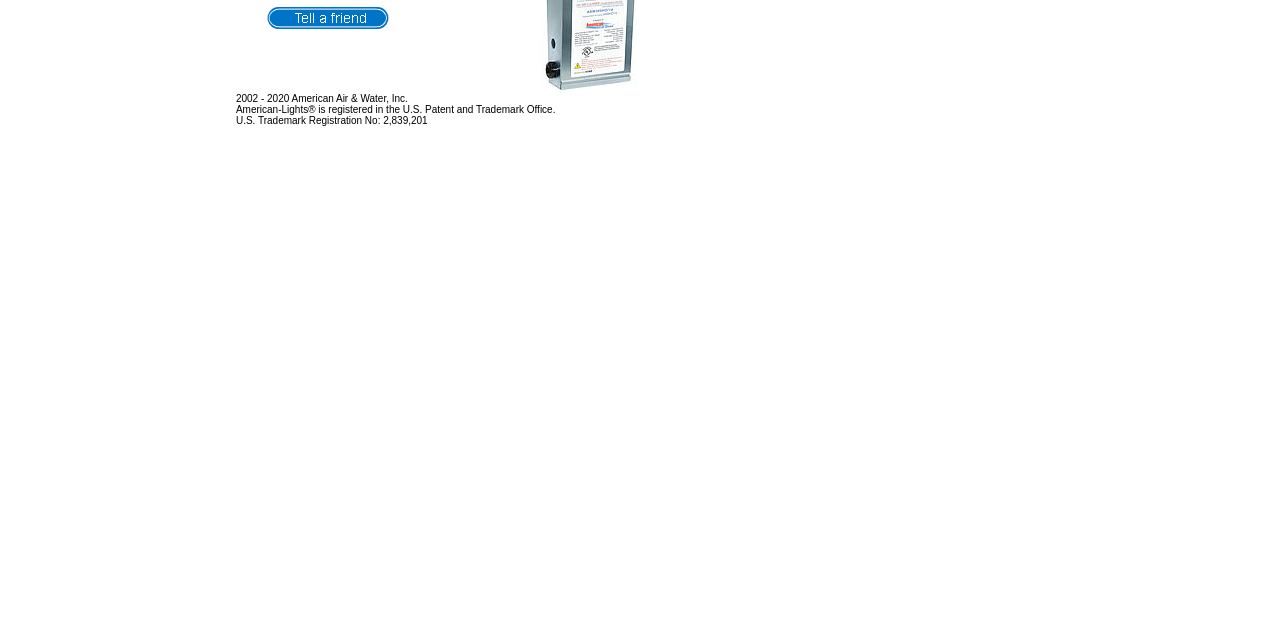Using the description "alt="American-Lights Home UV Air Cleaner"", locate and provide the bounding box of the UI element.

[0.385, 0.128, 0.5, 0.15]